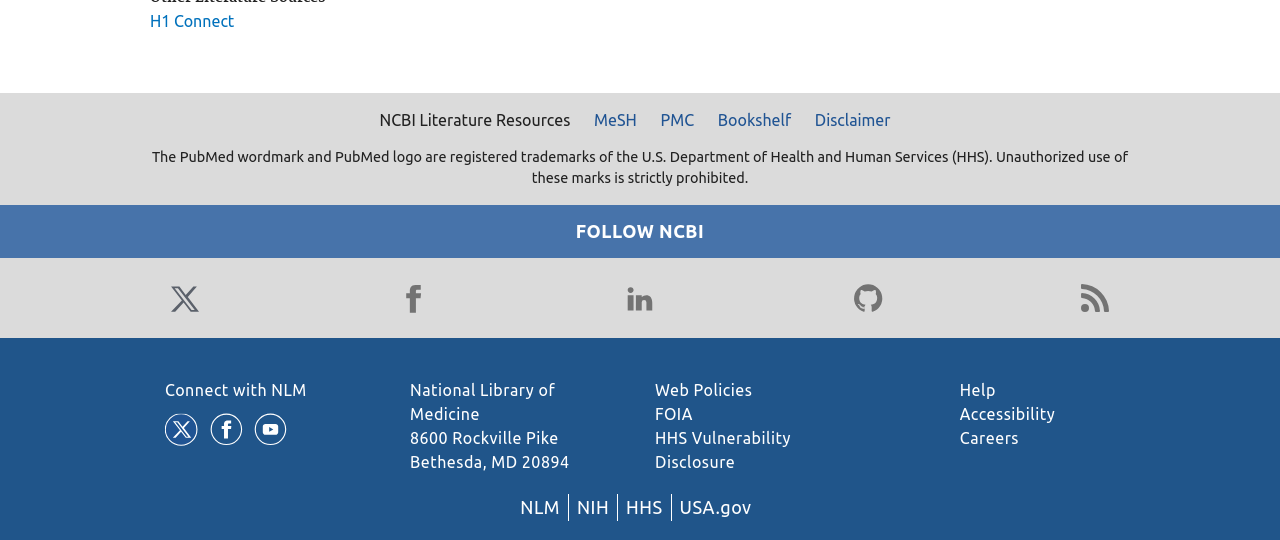Answer the question in a single word or phrase:
What is the disclaimer about?

Unauthorized use of trademarks